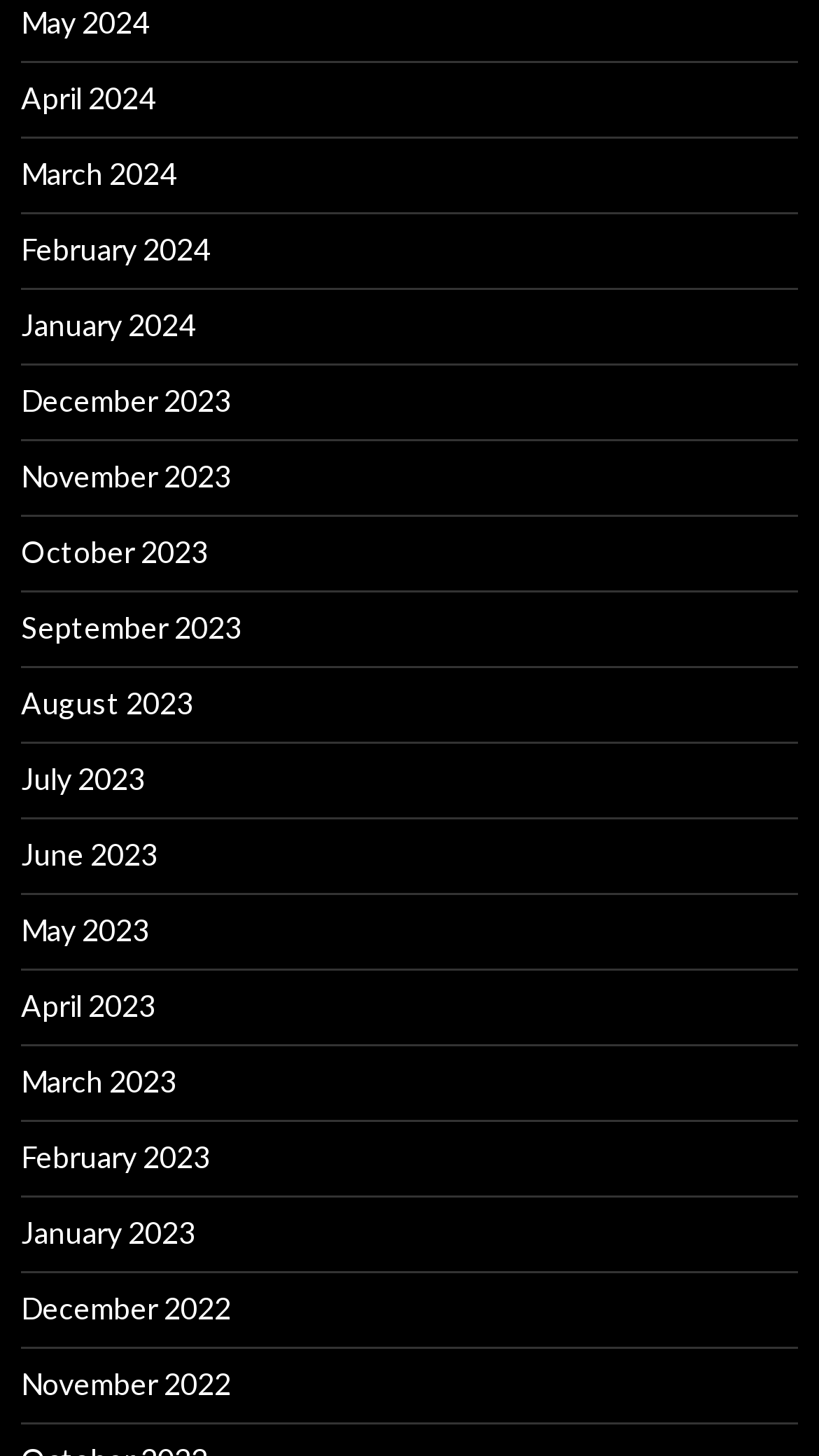What is the month listed below April 2024?
Using the information presented in the image, please offer a detailed response to the question.

By examining the list of links, I found that the link 'April 2024' is followed by the link 'March 2024', which suggests that March 2024 is the month listed below April 2024.